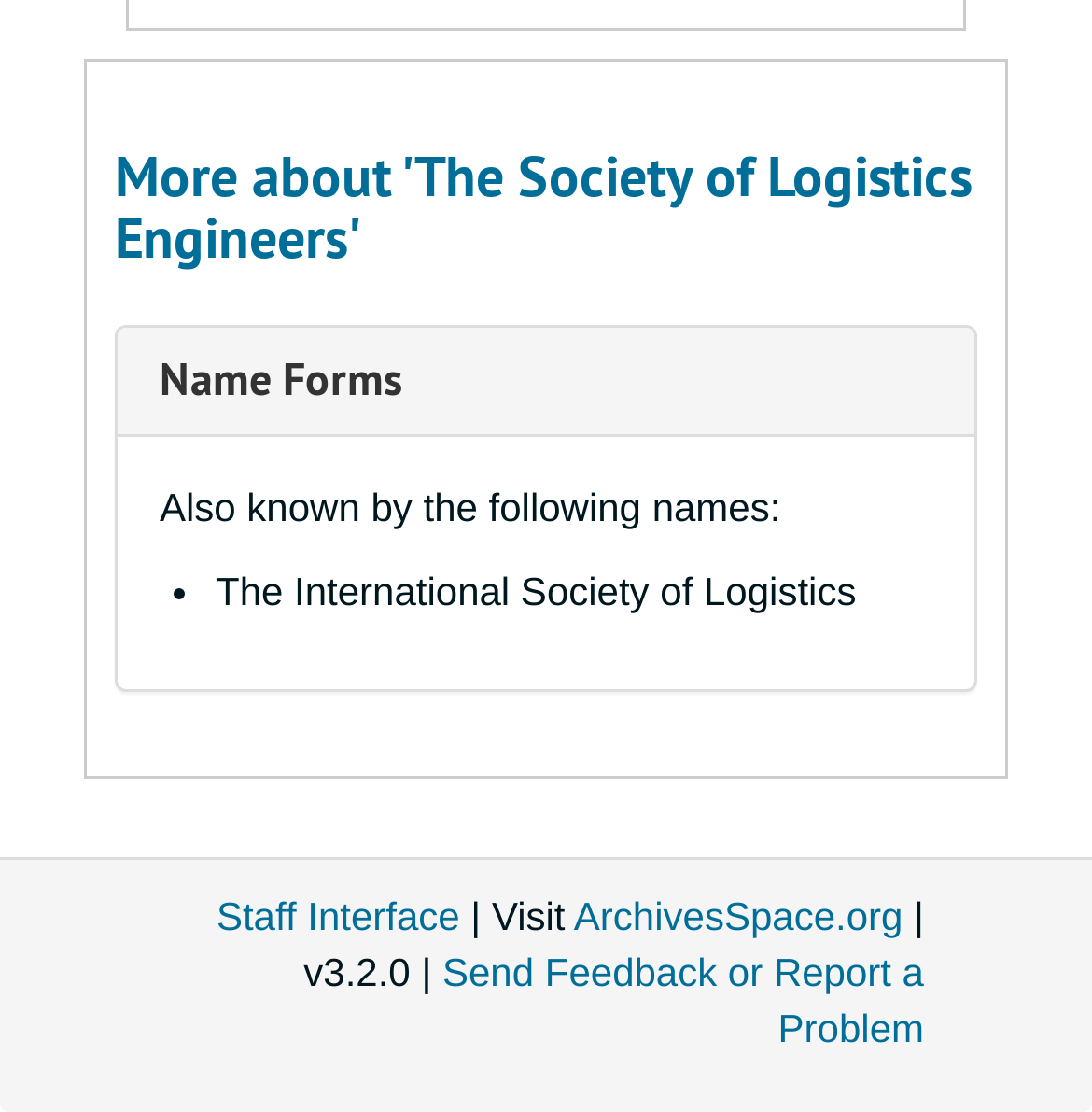Find the bounding box coordinates corresponding to the UI element with the description: "ArchivesSpace.org". The coordinates should be formatted as [left, top, right, bottom], with values as floats between 0 and 1.

[0.526, 0.803, 0.827, 0.843]